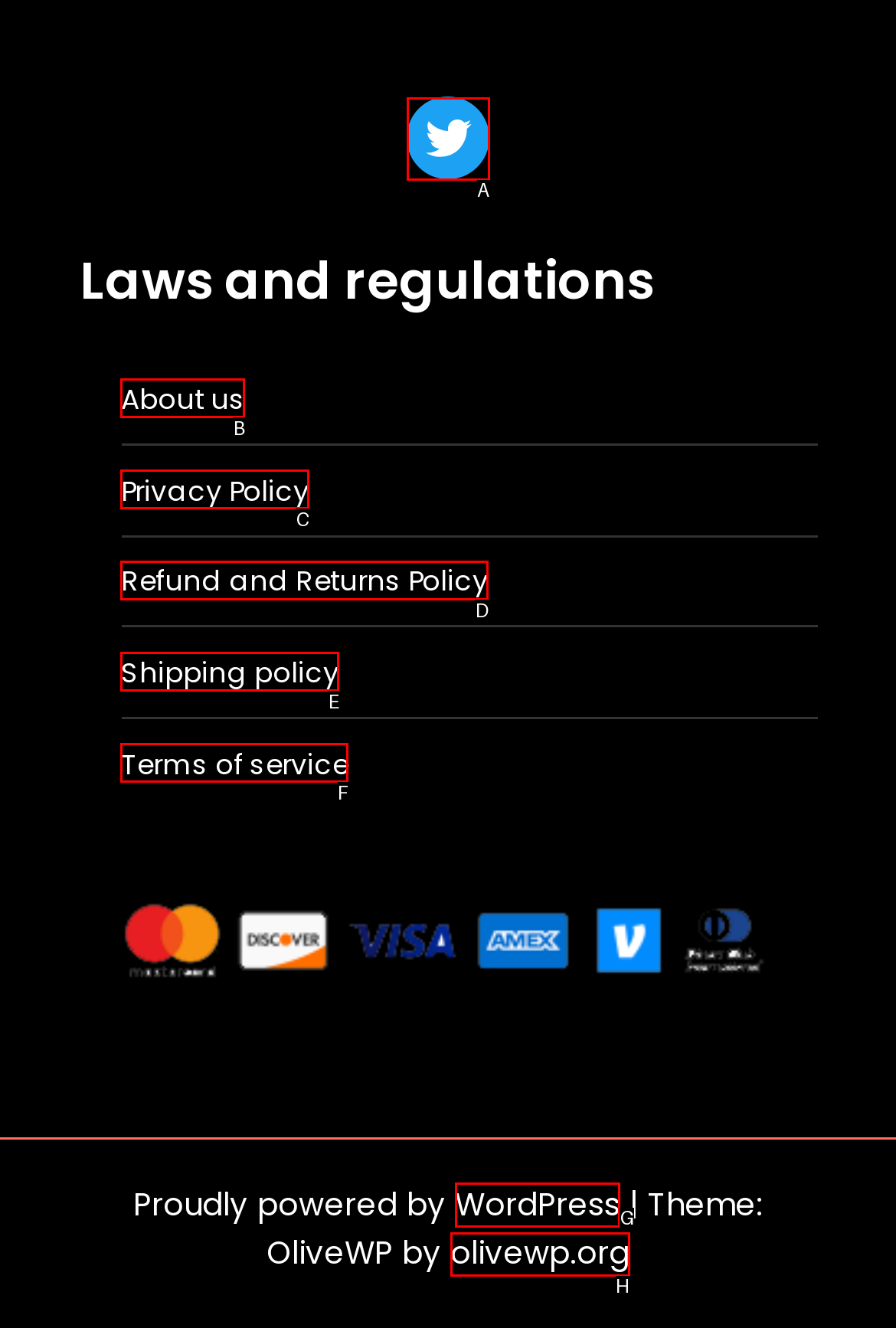For the task: View the WordPress website, tell me the letter of the option you should click. Answer with the letter alone.

G